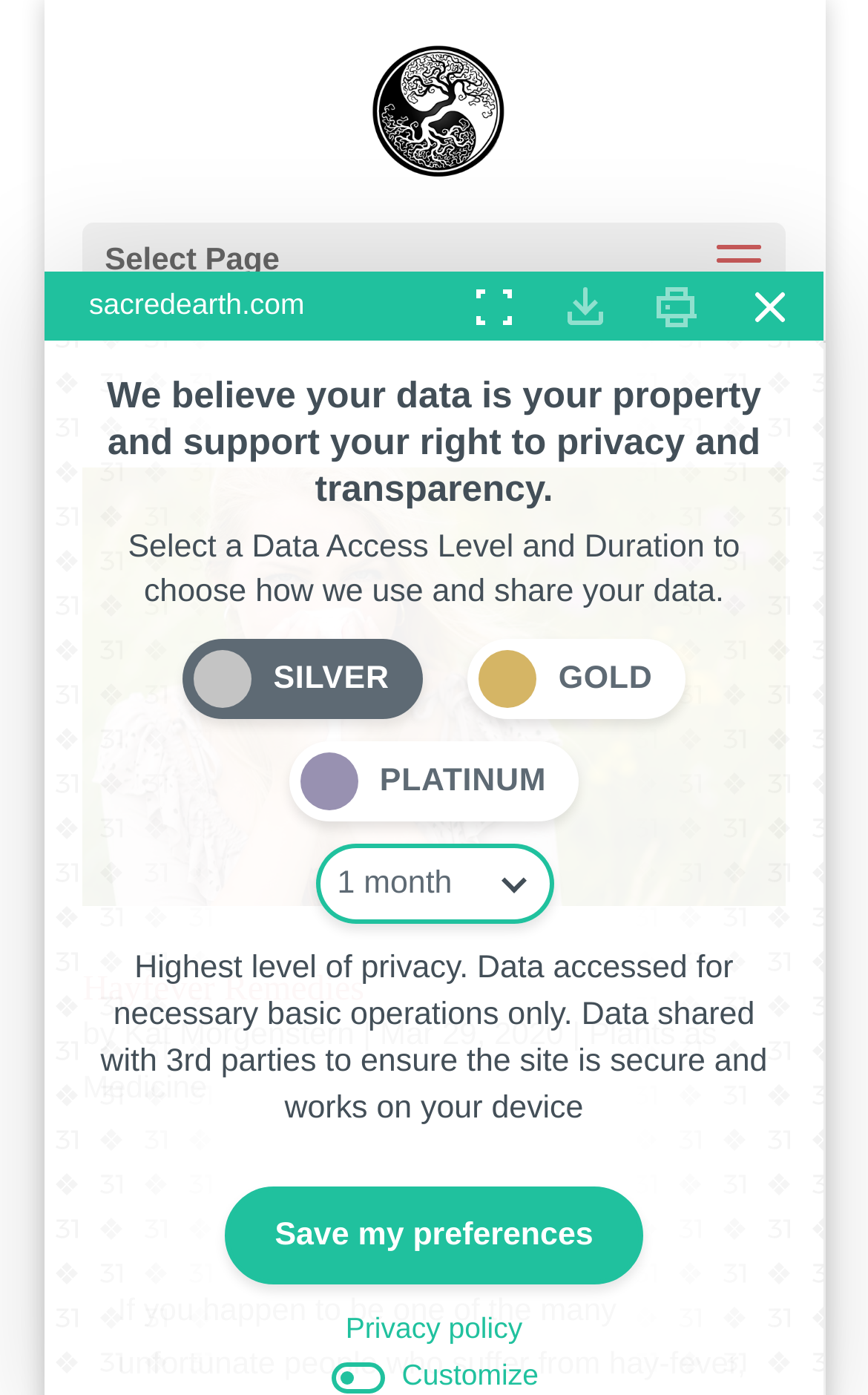Please locate the bounding box coordinates of the element that needs to be clicked to achieve the following instruction: "Select Hayfever Remedies page". The coordinates should be four float numbers between 0 and 1, i.e., [left, top, right, bottom].

[0.095, 0.335, 0.905, 0.65]